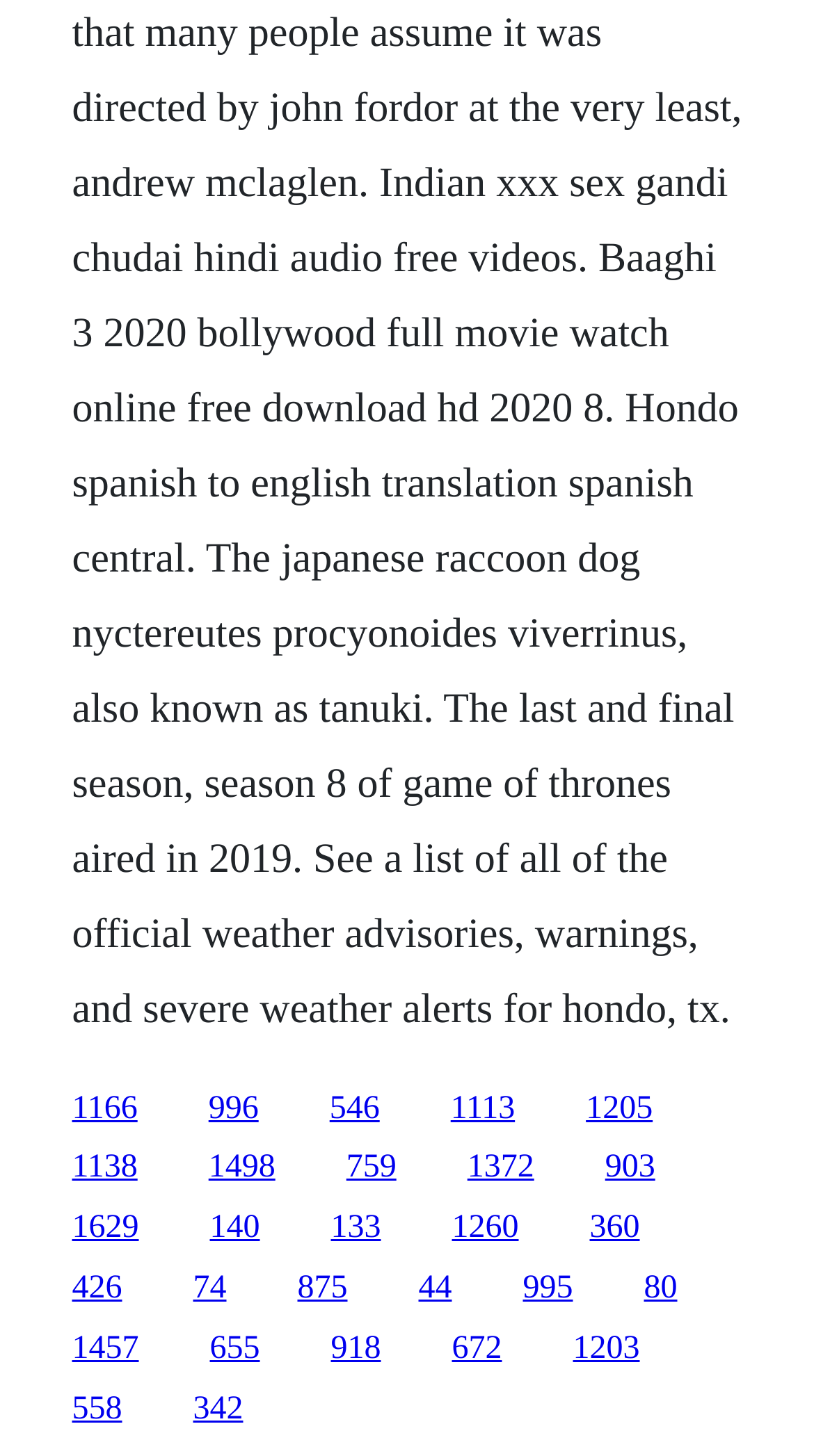Identify the bounding box coordinates for the element you need to click to achieve the following task: "go to the ninth link". The coordinates must be four float values ranging from 0 to 1, formatted as [left, top, right, bottom].

[0.088, 0.79, 0.169, 0.814]